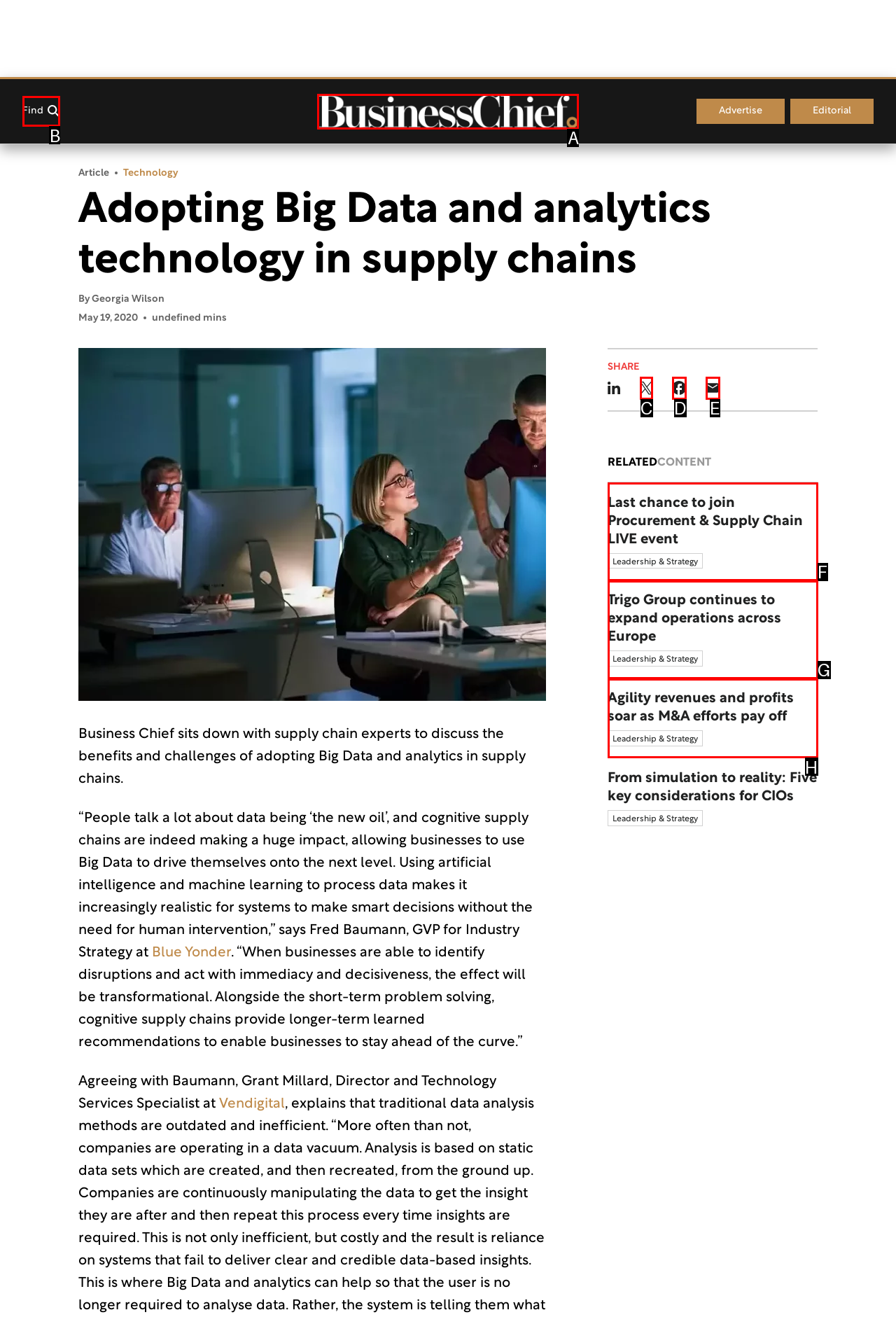Identify the correct UI element to click on to achieve the following task: Click the 'Find' button Respond with the corresponding letter from the given choices.

B